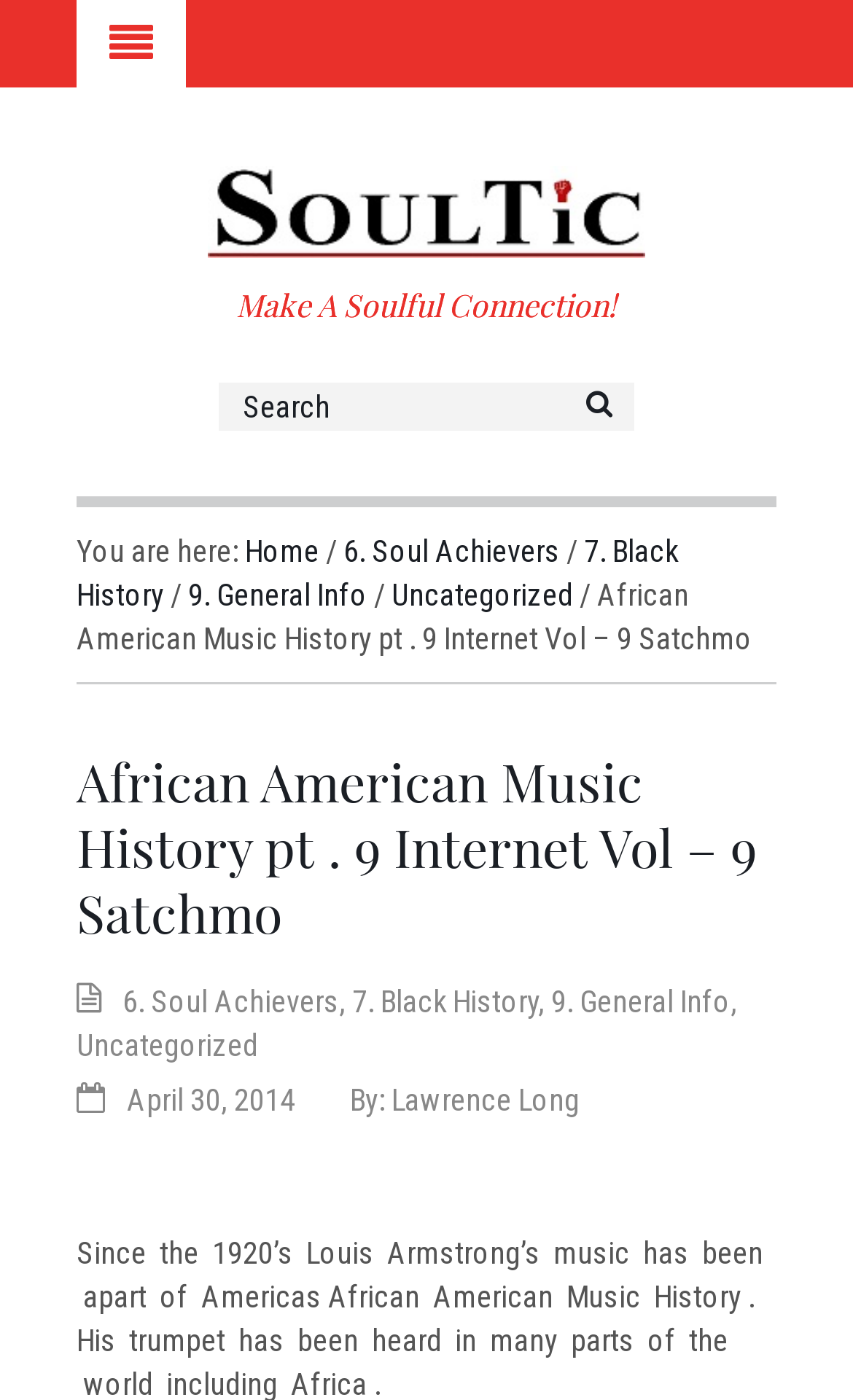Answer the question in one word or a short phrase:
Who is the author of the article?

Lawrence Long